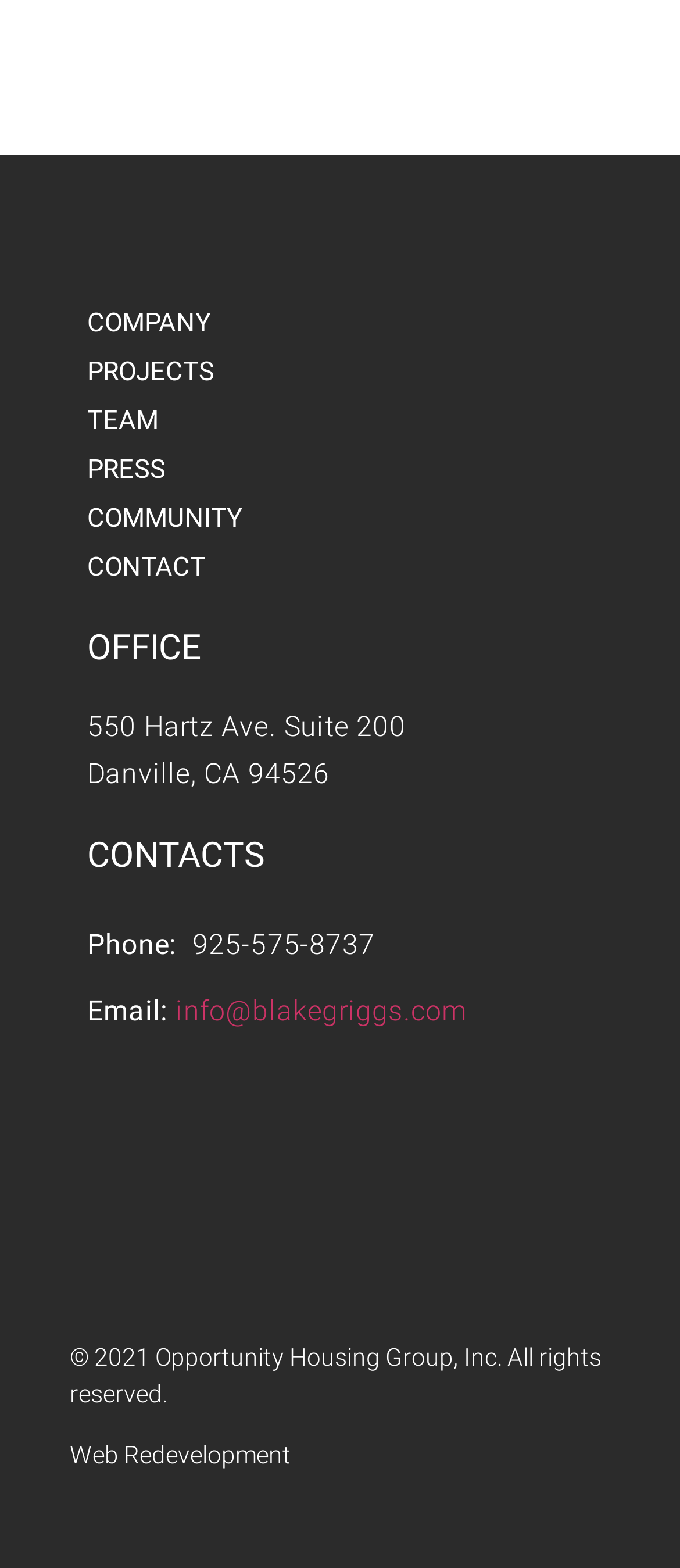Locate the bounding box coordinates of the clickable element to fulfill the following instruction: "View the Web Redevelopment page". Provide the coordinates as four float numbers between 0 and 1 in the format [left, top, right, bottom].

[0.103, 0.919, 0.428, 0.937]